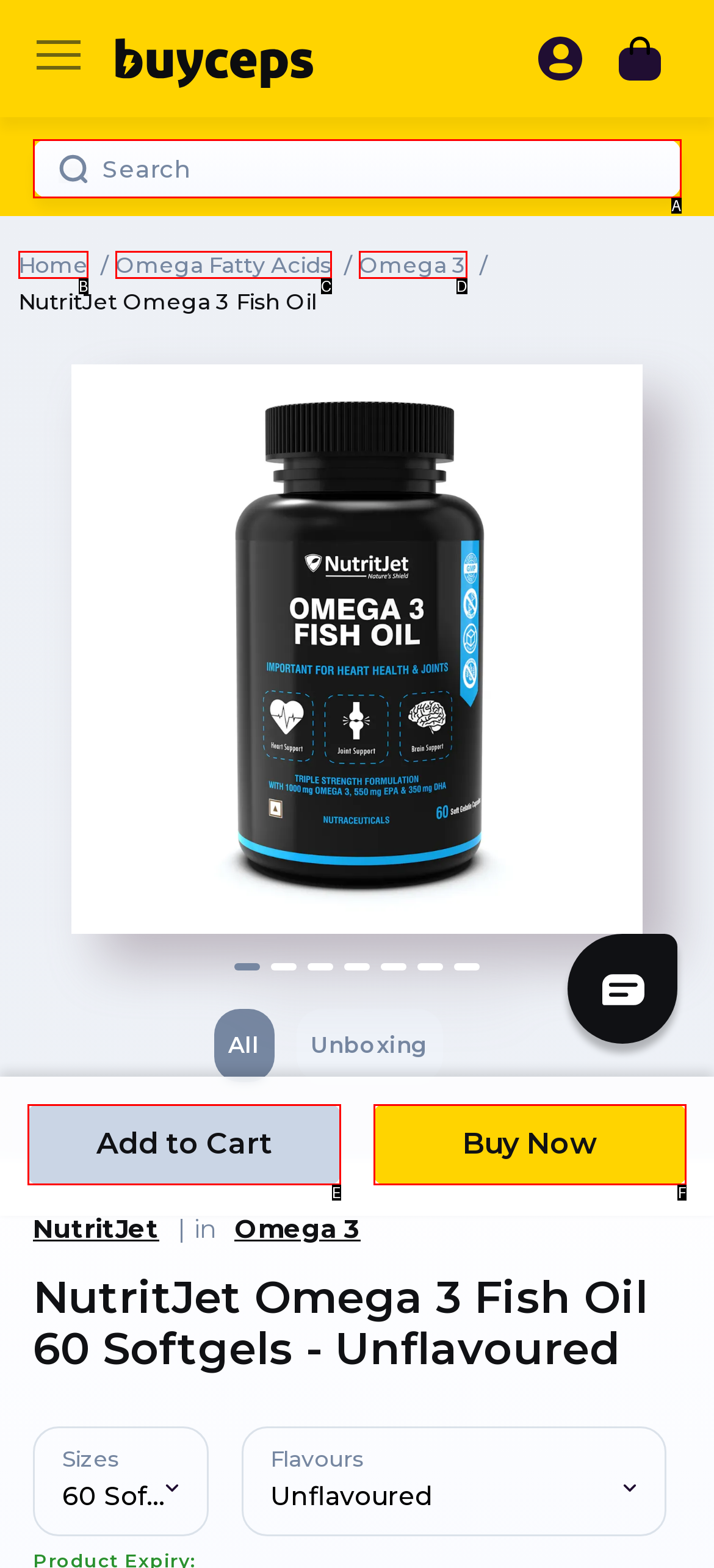Select the letter from the given choices that aligns best with the description: Omega 3. Reply with the specific letter only.

D